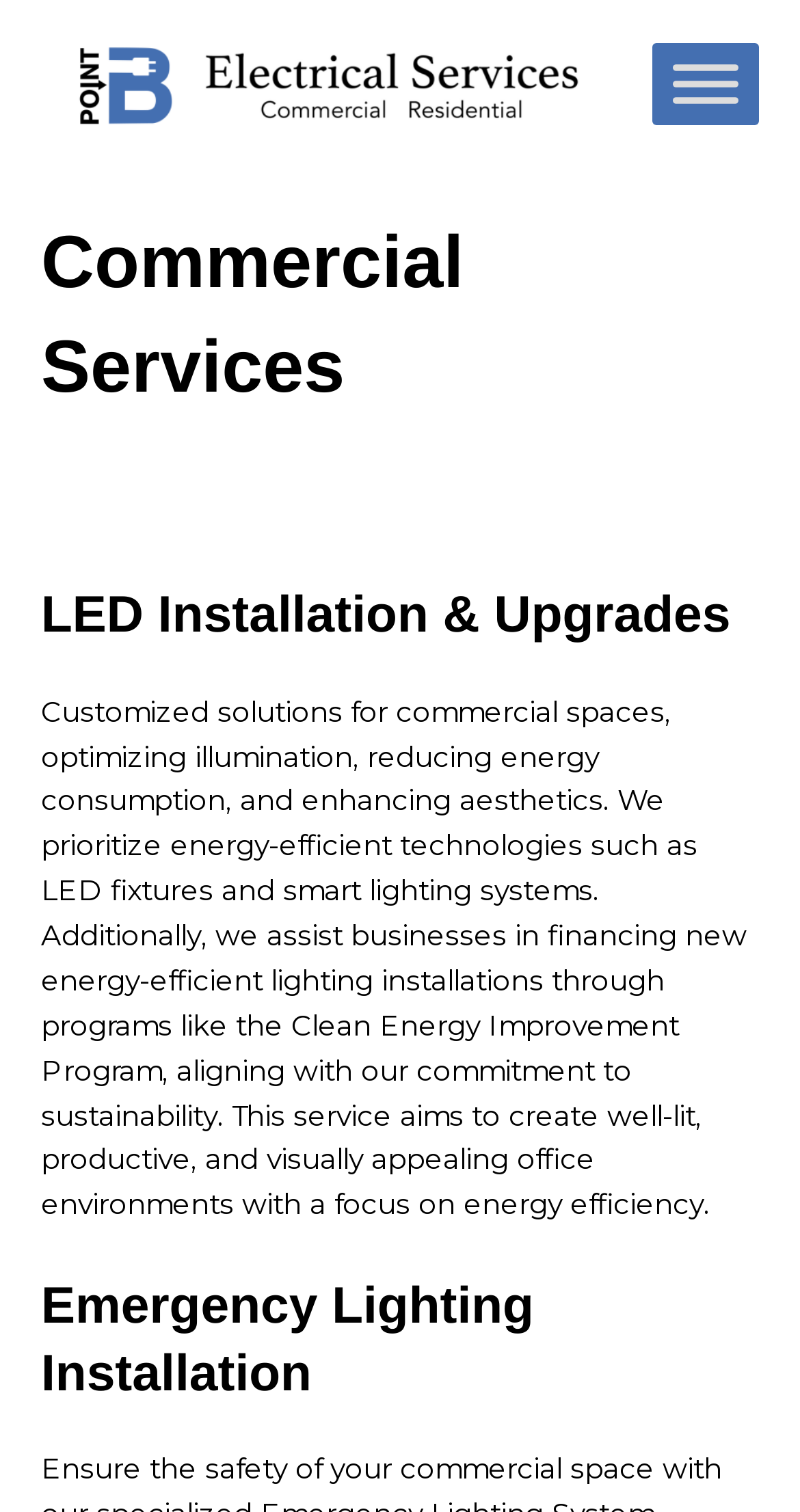Answer the question in a single word or phrase:
What type of lighting systems does the company prioritize?

Energy-efficient technologies